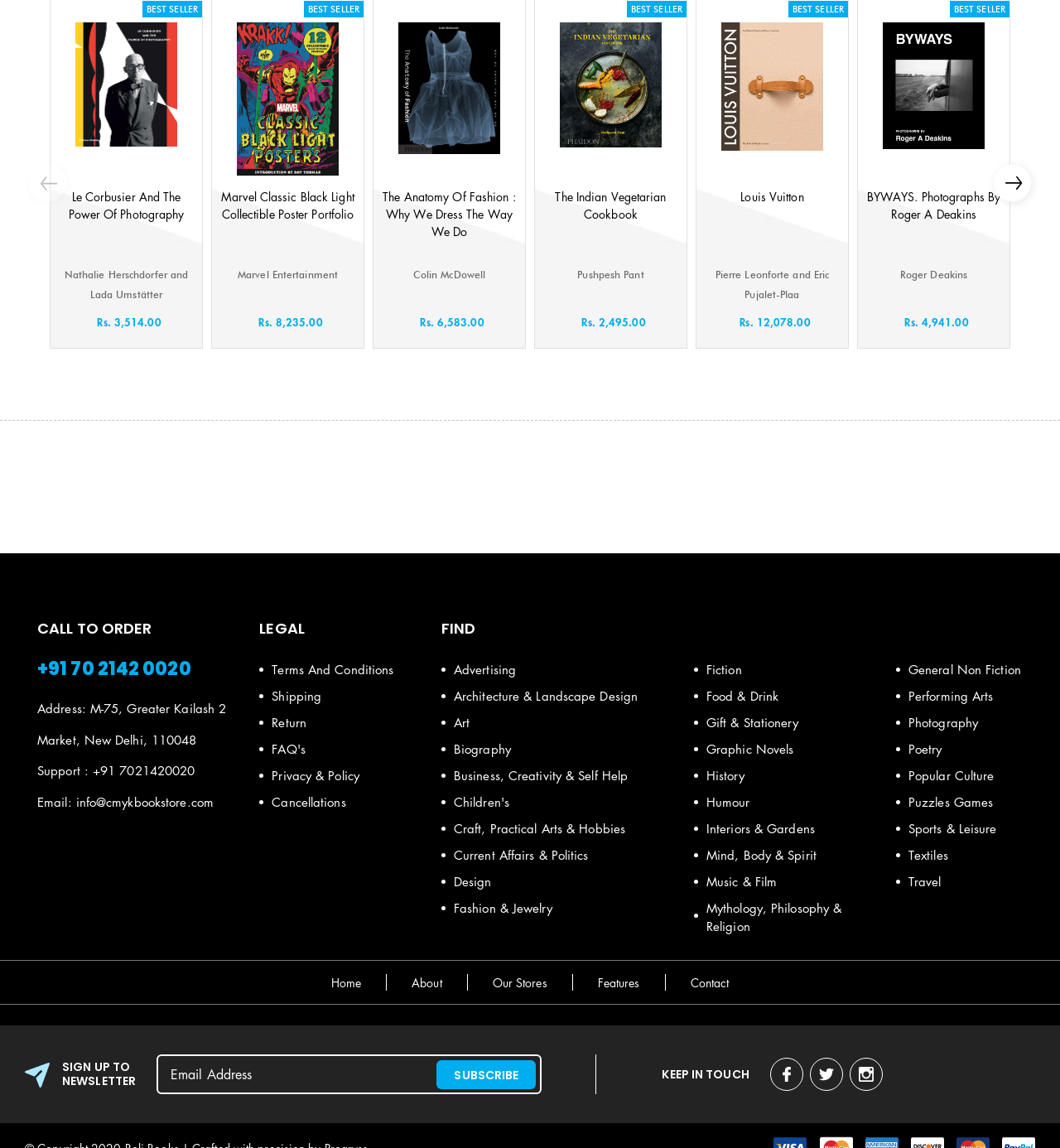Provide a single word or phrase to answer the given question: 
How many best sellers are listed on the page?

5